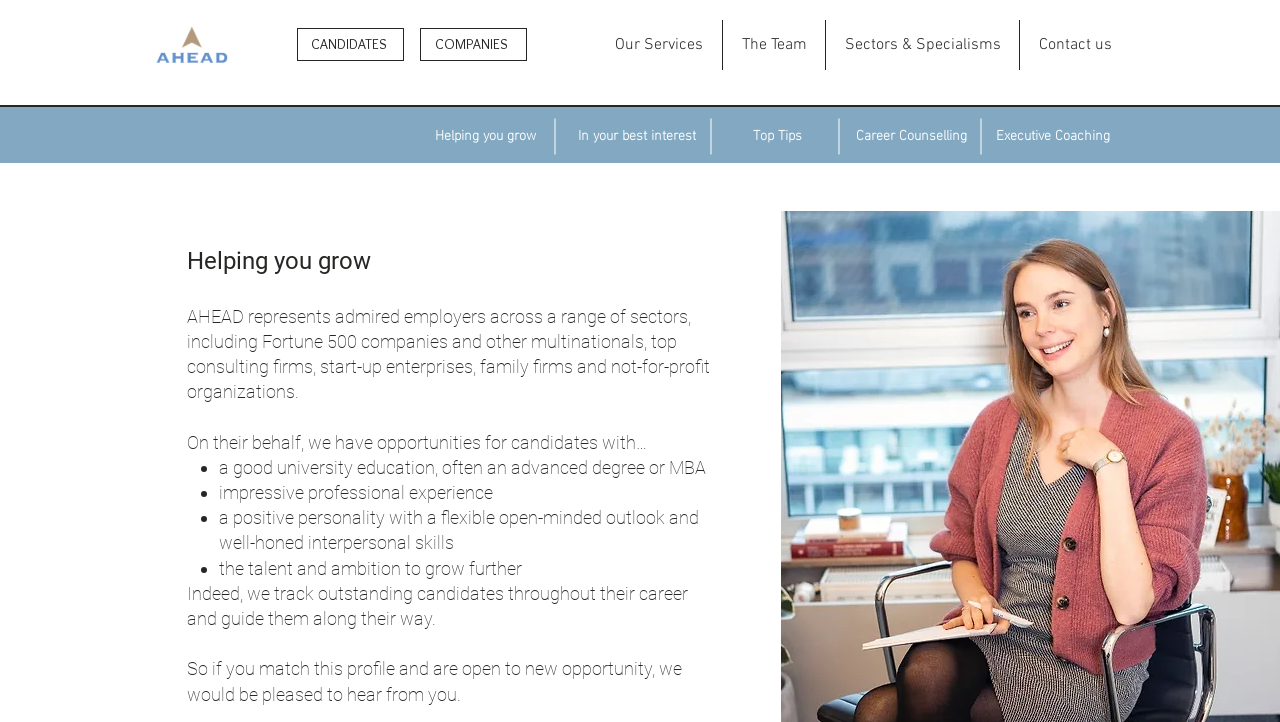Using the elements shown in the image, answer the question comprehensively: What is required for candidates?

According to the webpage, candidates with a good university education, often an advanced degree or MBA, are required. Additionally, impressive professional experience, a positive personality, and the talent and ambition to grow further are also required.